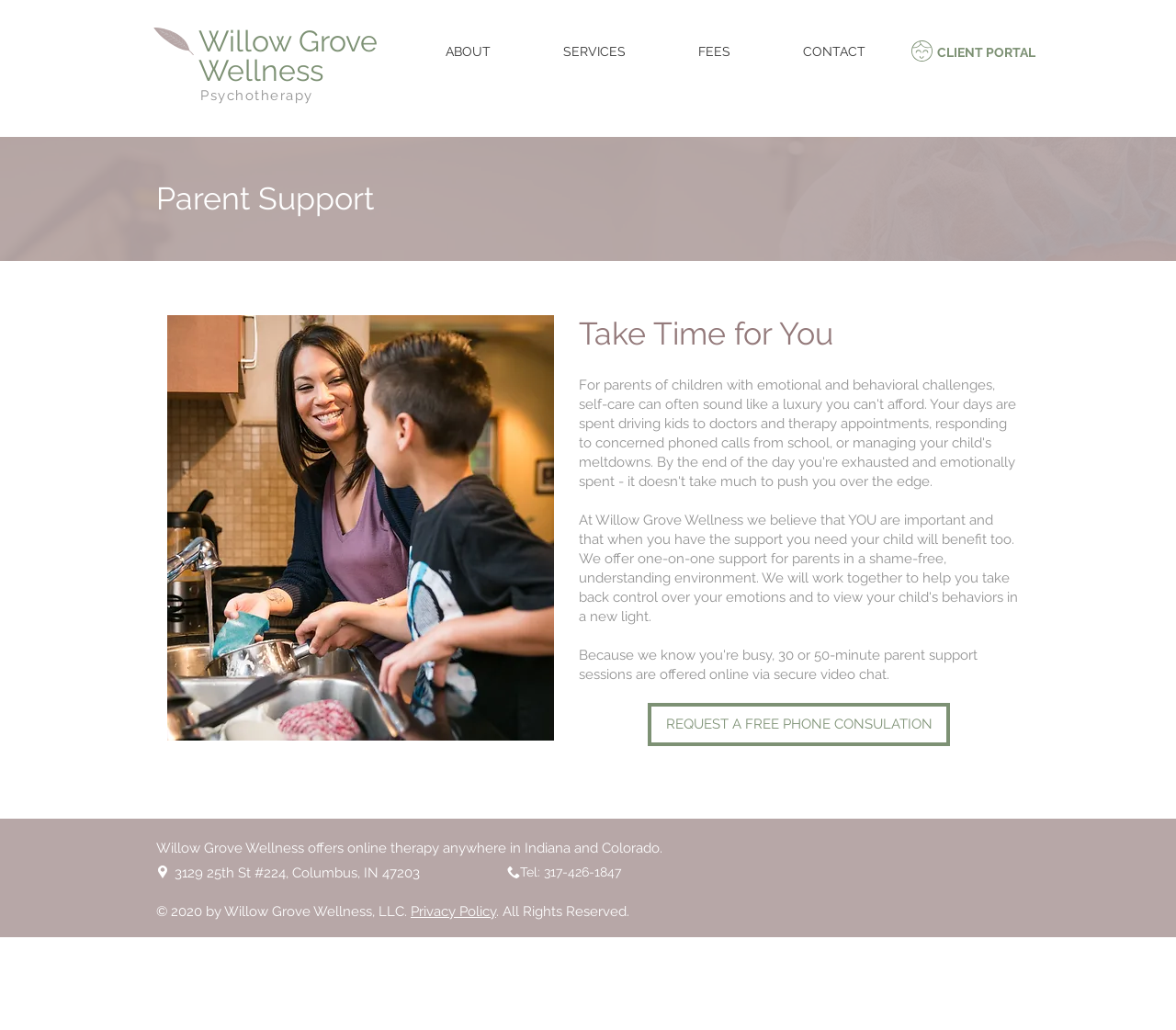Please determine the primary heading and provide its text.

Willow Grove Wellness